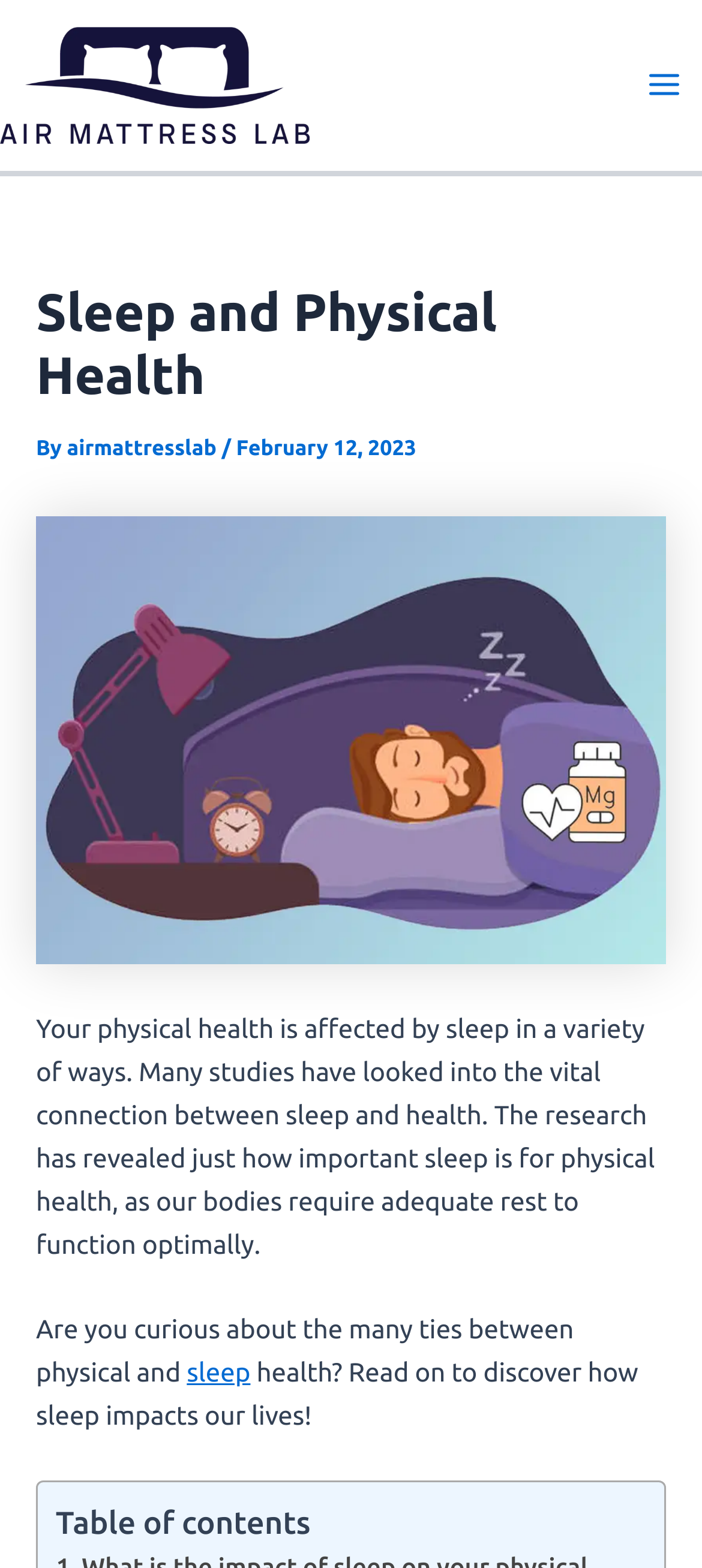What is the author of the article?
Use the image to give a comprehensive and detailed response to the question.

I found the author of the article by looking at the header section, where it says 'By airmattresslab'.